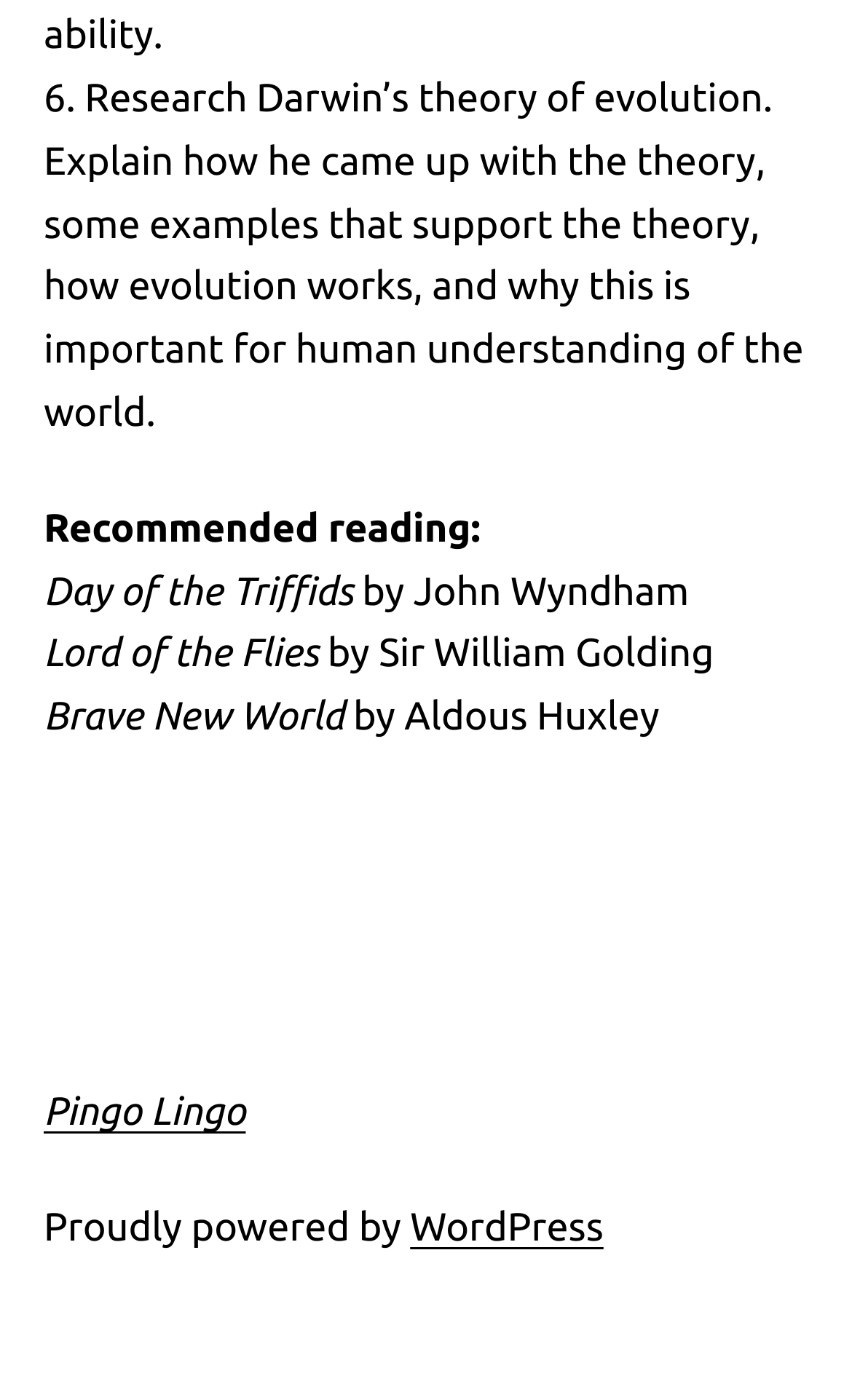Using the information in the image, could you please answer the following question in detail:
How many book titles are recommended?

There are three book titles mentioned as recommended reading: 'Day of the Triffids', 'Lord of the Flies', and 'Brave New World', each with its author's name mentioned alongside.